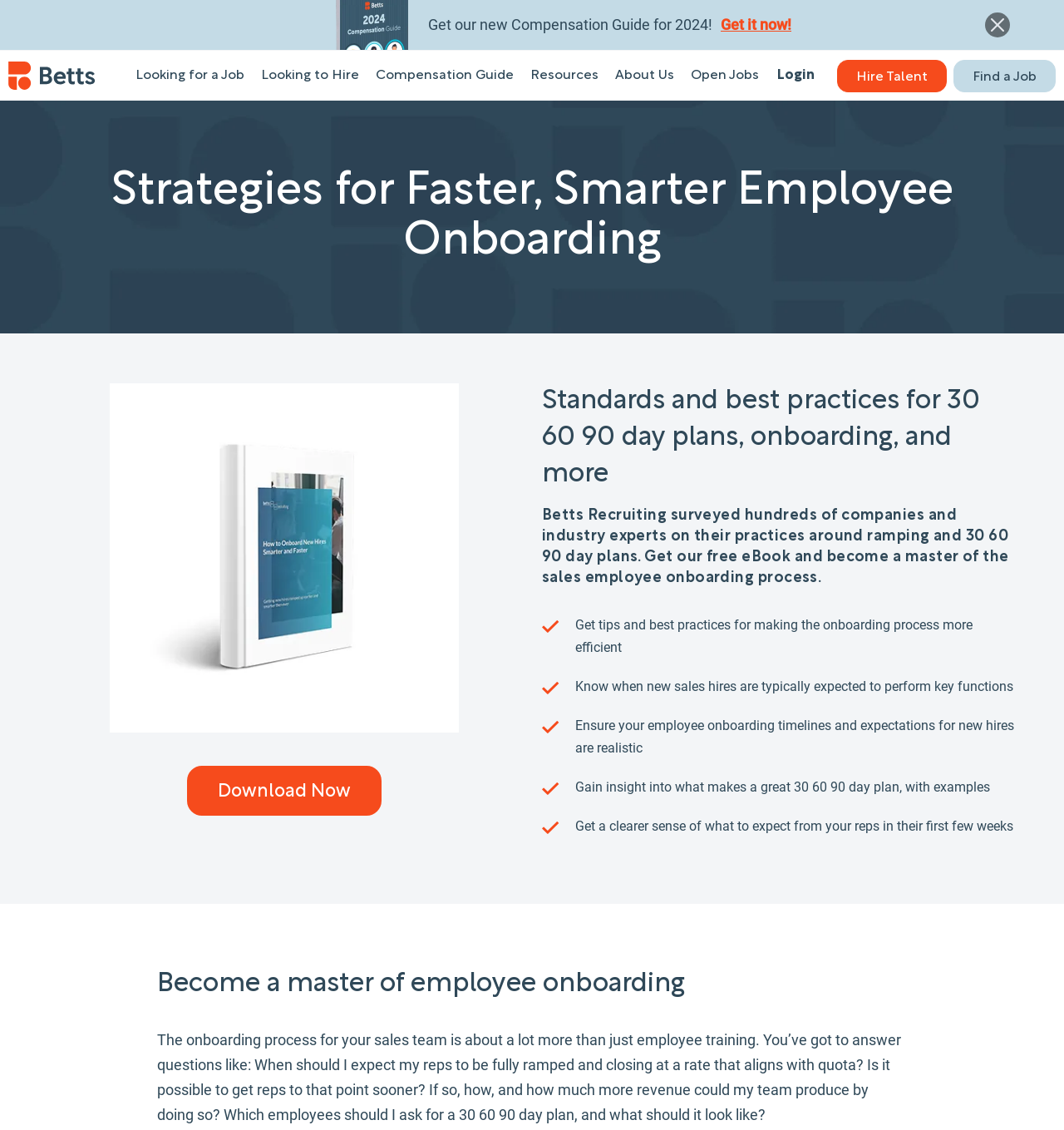Provide the bounding box coordinates of the section that needs to be clicked to accomplish the following instruction: "Close the popup."

[0.926, 0.011, 0.949, 0.033]